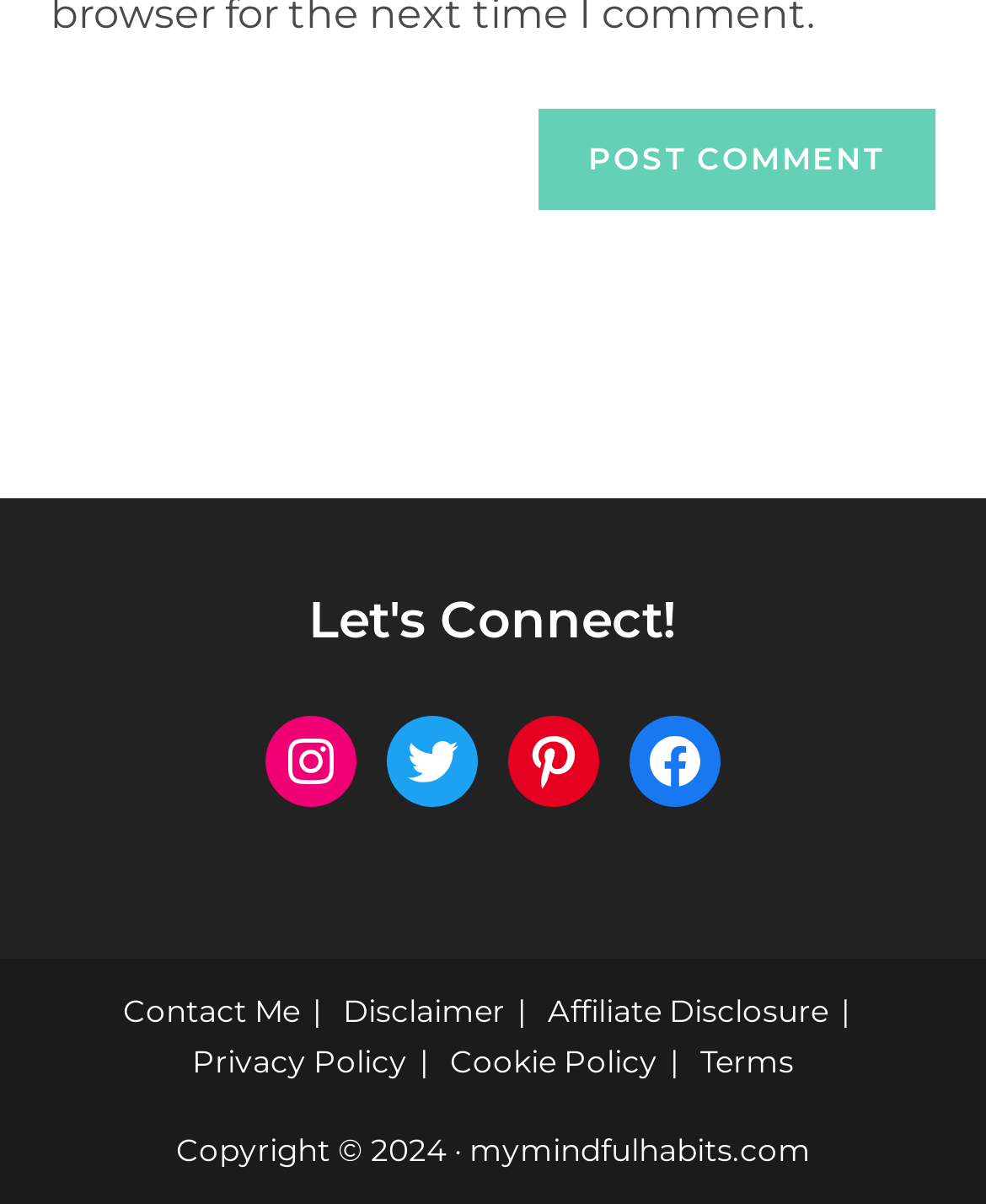From the webpage screenshot, predict the bounding box of the UI element that matches this description: "Cookie Policy".

[0.456, 0.866, 0.667, 0.898]